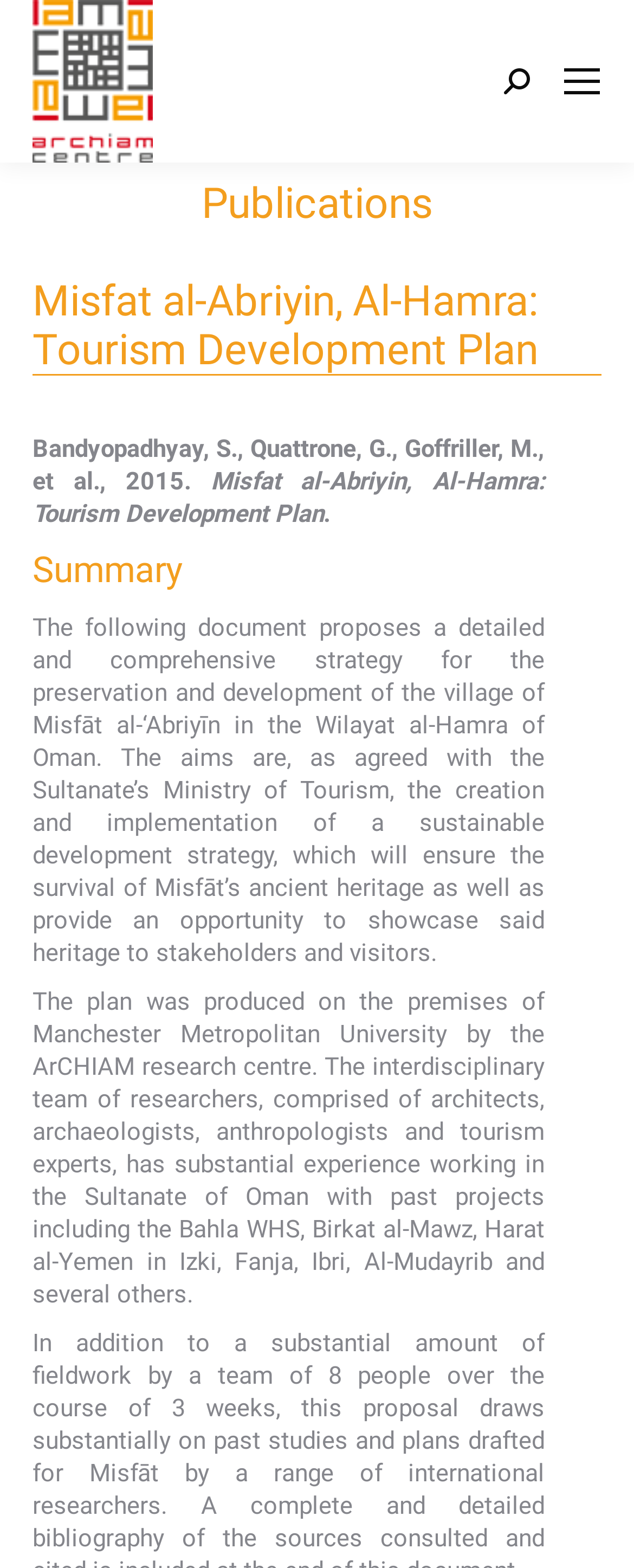What is the name of the university where the plan was produced?
Please analyze the image and answer the question with as much detail as possible.

The name of the university can be found in the paragraph that starts with 'The plan was produced on the premises of...' which mentions 'Manchester Metropolitan University'.